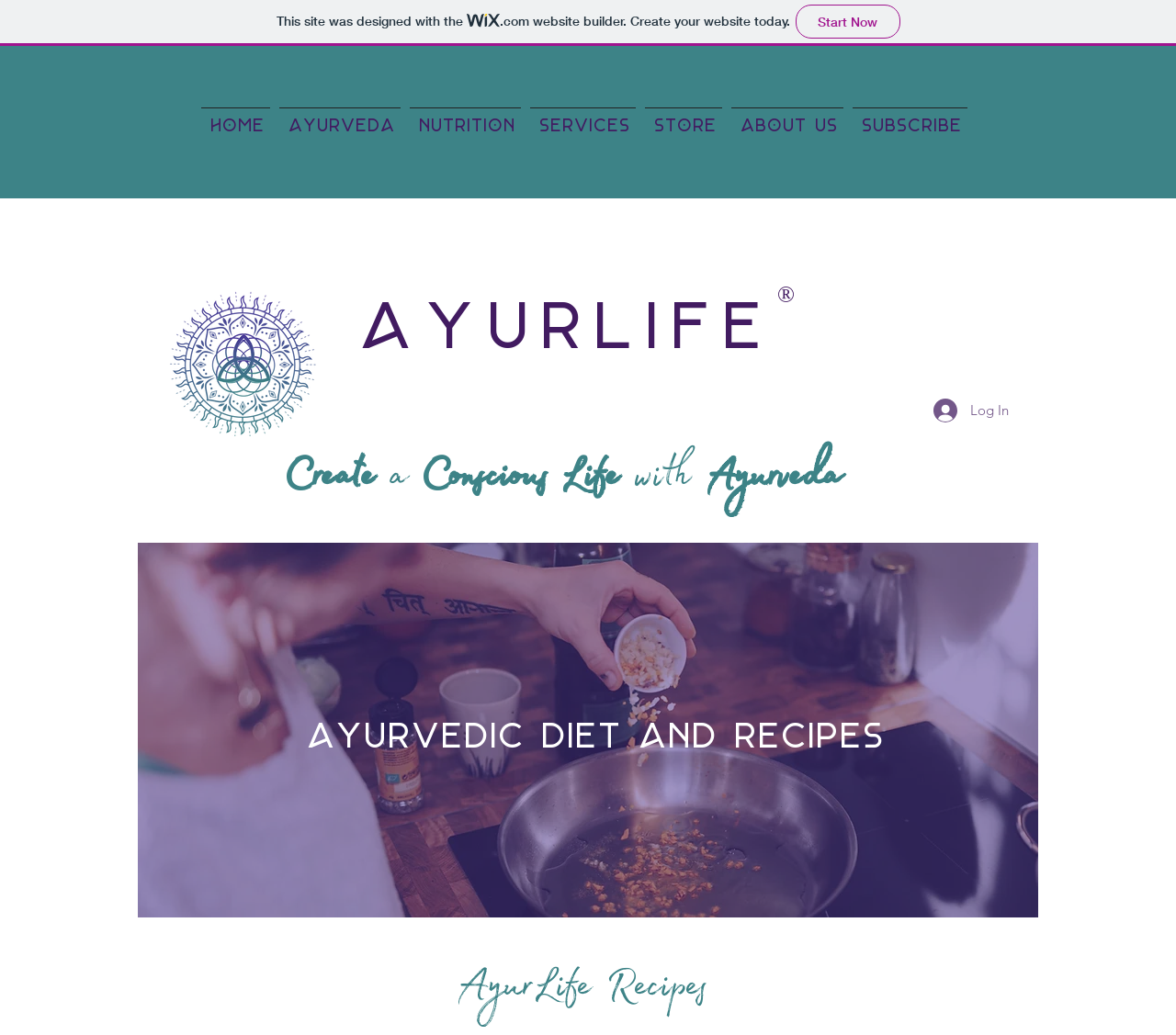Summarize the webpage with a detailed and informative caption.

The webpage is about AyurLife, an Ayurvedic recipes website. At the very top, there is a link to create a website with Wix, accompanied by a small Wix logo. Below this, there is a navigation menu with links to various sections of the website, including Home, Ayurveda, Nutrition, Services, Store, About us, and Subscribe.

On the left side, there is a logo image, and next to it, a heading that reads "AyurLife" followed by a registered trademark symbol. Below this, there is a larger heading that encourages users to "Create a Conscious Life with Ayurveda".

On the right side, there is a "Log In" button, accompanied by a small icon. Below this, there is a large image that takes up most of the width of the page, credited to "Conscious Design".

The main content of the page is divided into two sections. The top section has a heading that reads "Ayurvedic Diet and Recipes", and the bottom section has a heading that reads "AyurLife Recipes". The webpage seems to be focused on providing information and resources on Ayurvedic diet and recipes, with a emphasis on managing one's dosha through diet, as mentioned in the meta description.